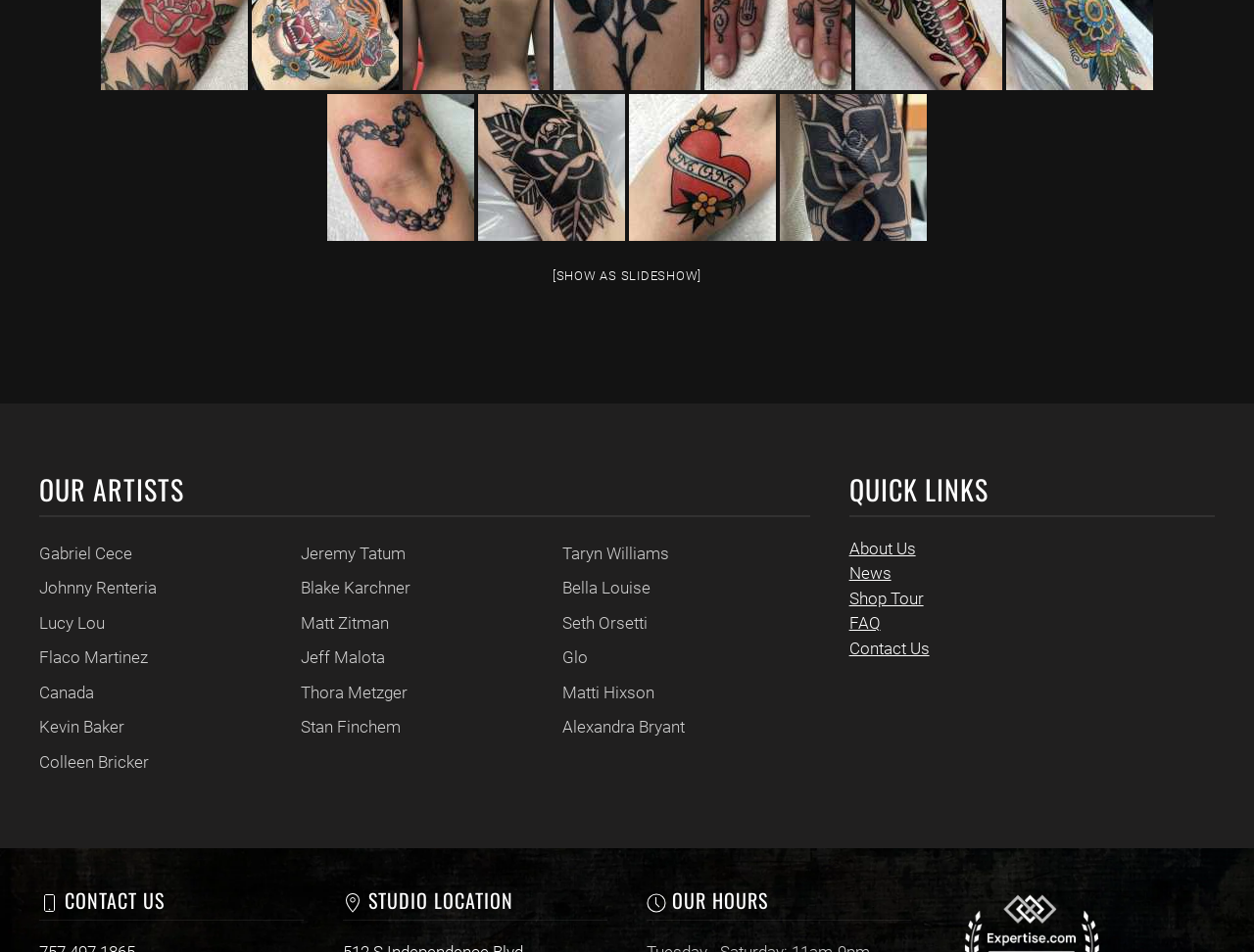Pinpoint the bounding box coordinates of the area that should be clicked to complete the following instruction: "Learn about studio hours". The coordinates must be given as four float numbers between 0 and 1, i.e., [left, top, right, bottom].

[0.531, 0.93, 0.612, 0.961]